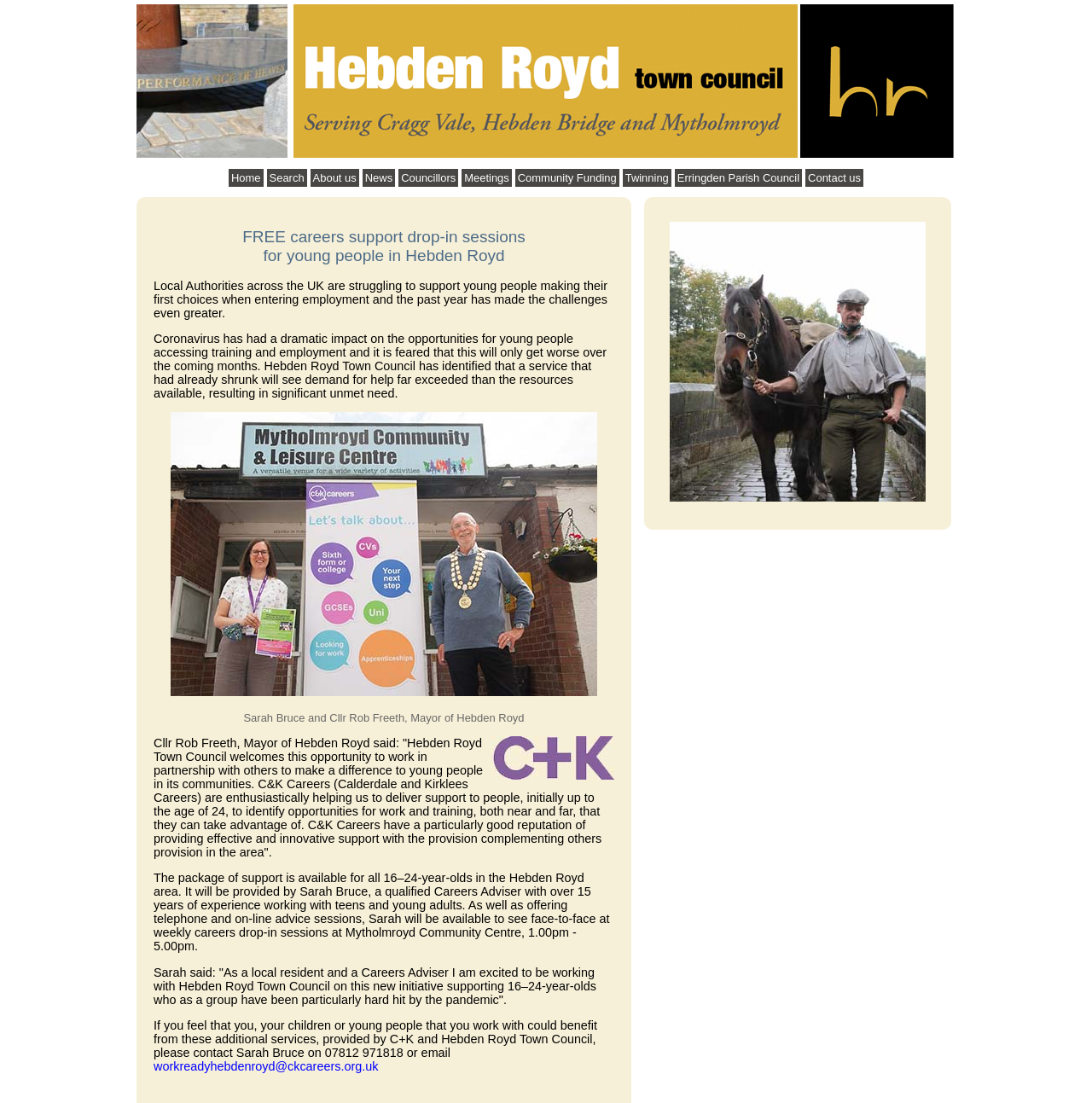Ascertain the bounding box coordinates for the UI element detailed here: "News". The coordinates should be provided as [left, top, right, bottom] with each value being a float between 0 and 1.

[0.332, 0.153, 0.362, 0.169]